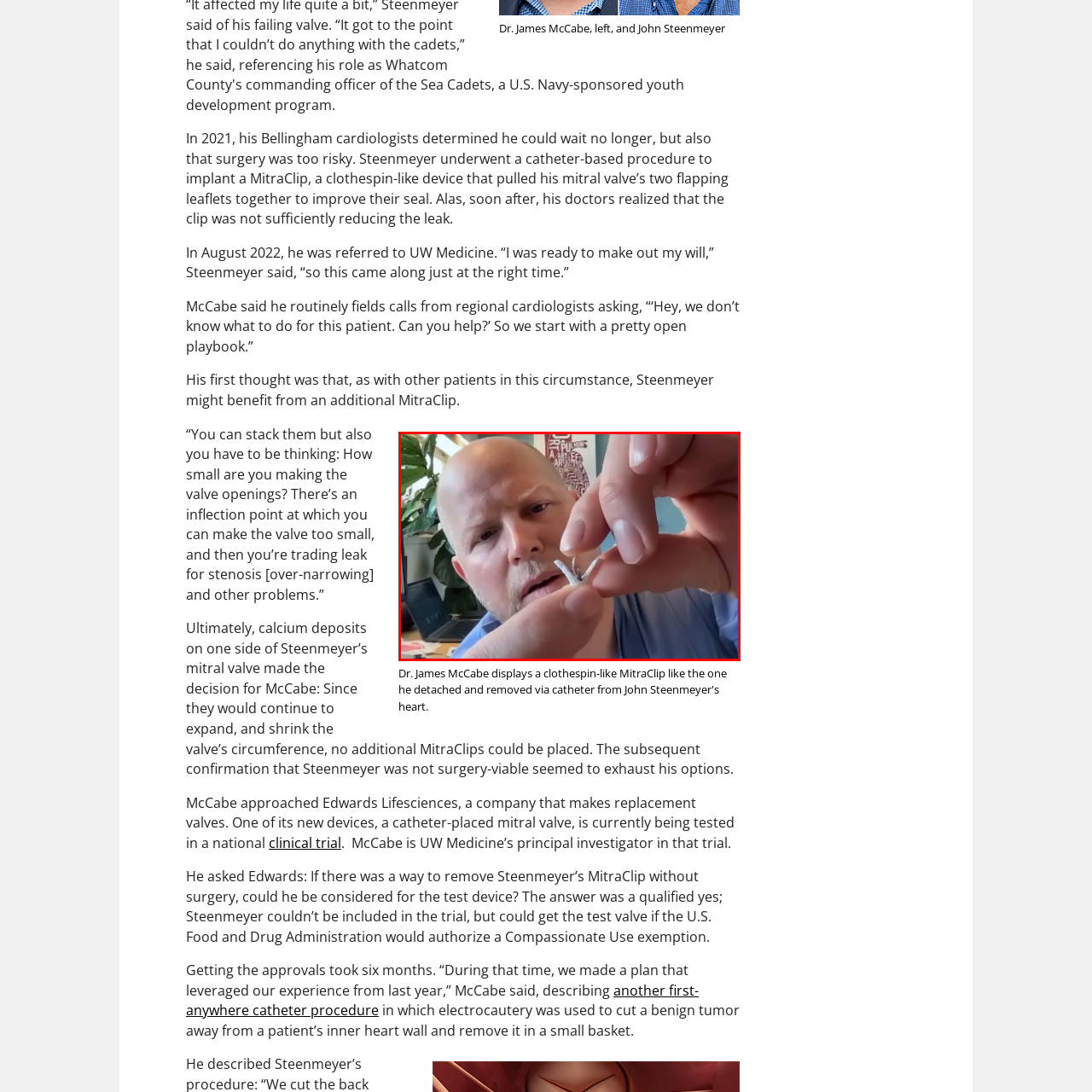What is the purpose of the MitraClip?
Observe the image inside the red bounding box and answer the question using only one word or a short phrase.

Treat mitral valve regurgitation